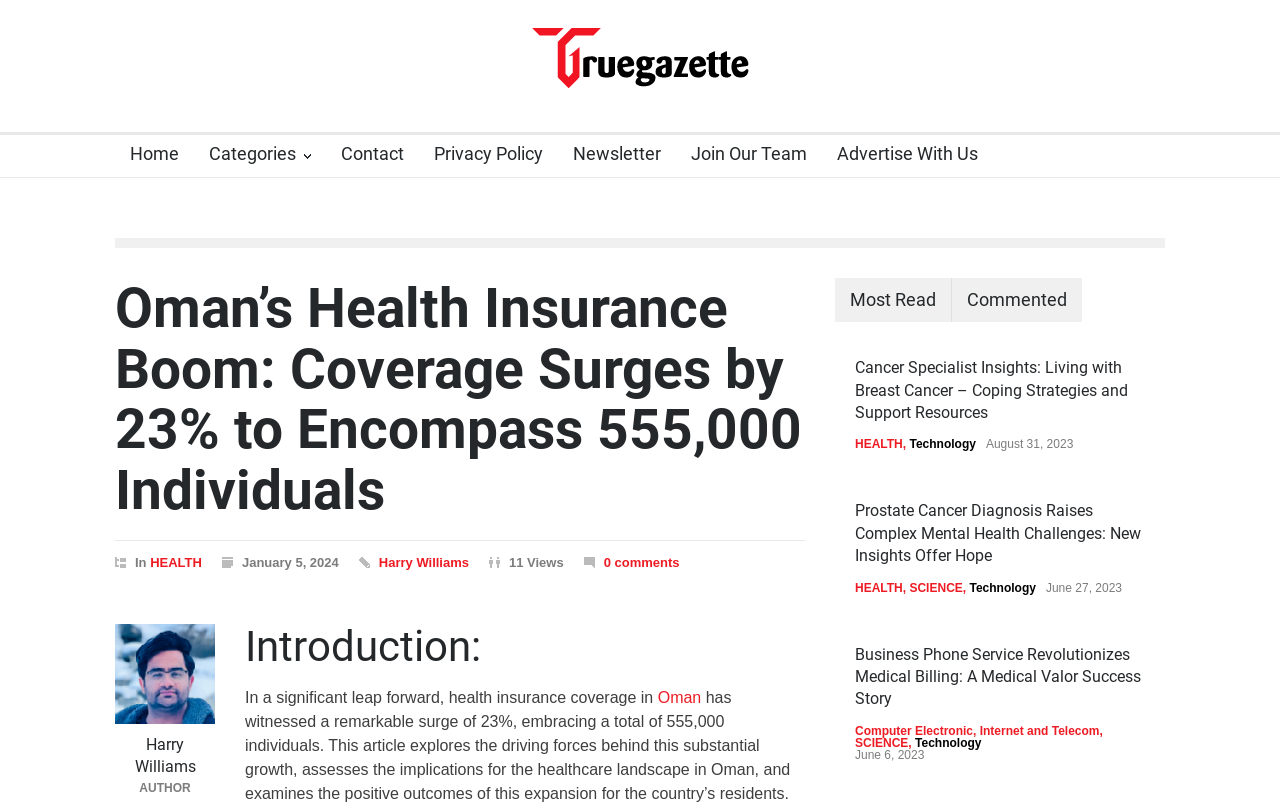Highlight the bounding box of the UI element that corresponds to this description: "Oman".

[0.514, 0.859, 0.548, 0.881]